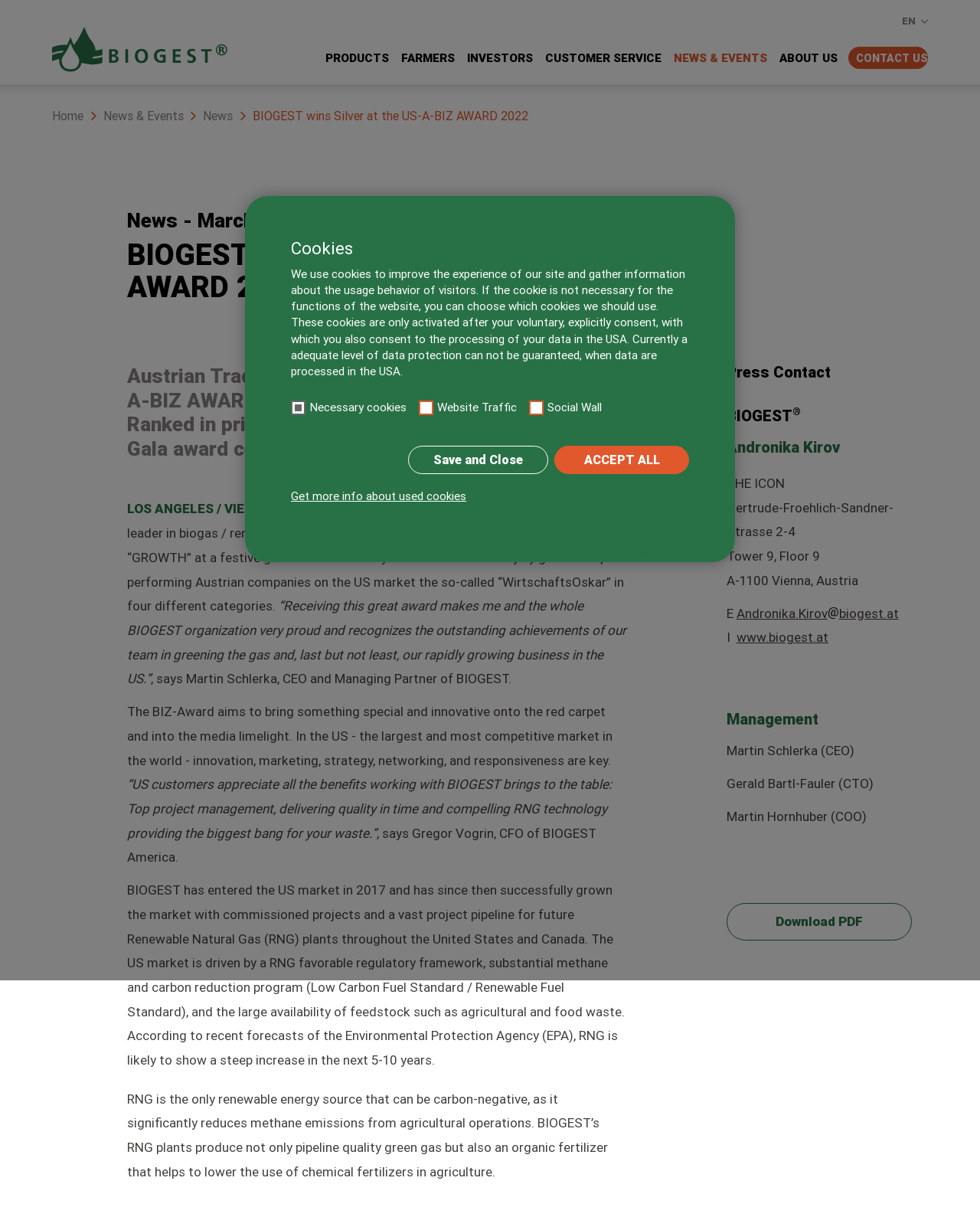Please locate and generate the primary heading on this webpage.

News - March 28, 2022